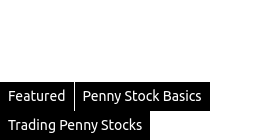Who are the intended users of the links in the image?
Please look at the screenshot and answer in one word or a short phrase.

Novice and experienced investors